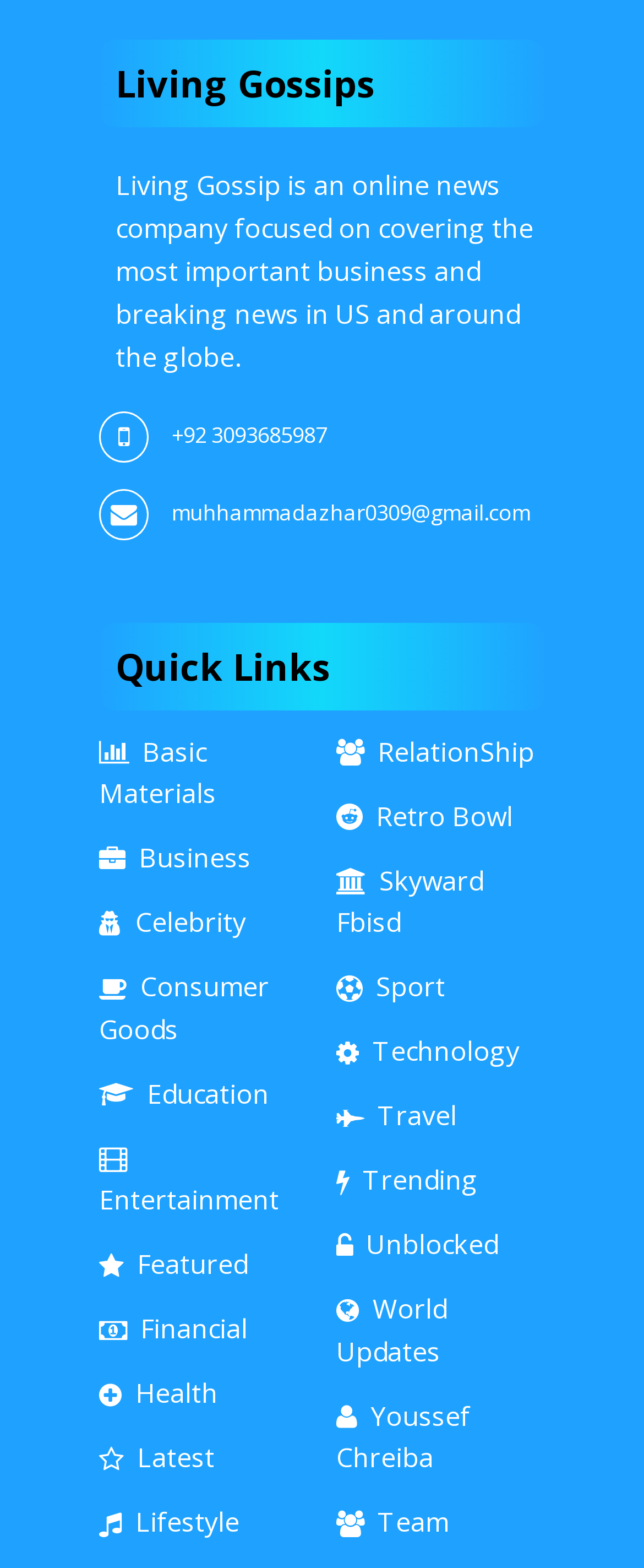Find the coordinates for the bounding box of the element with this description: "Basic Materials".

[0.154, 0.467, 0.336, 0.517]